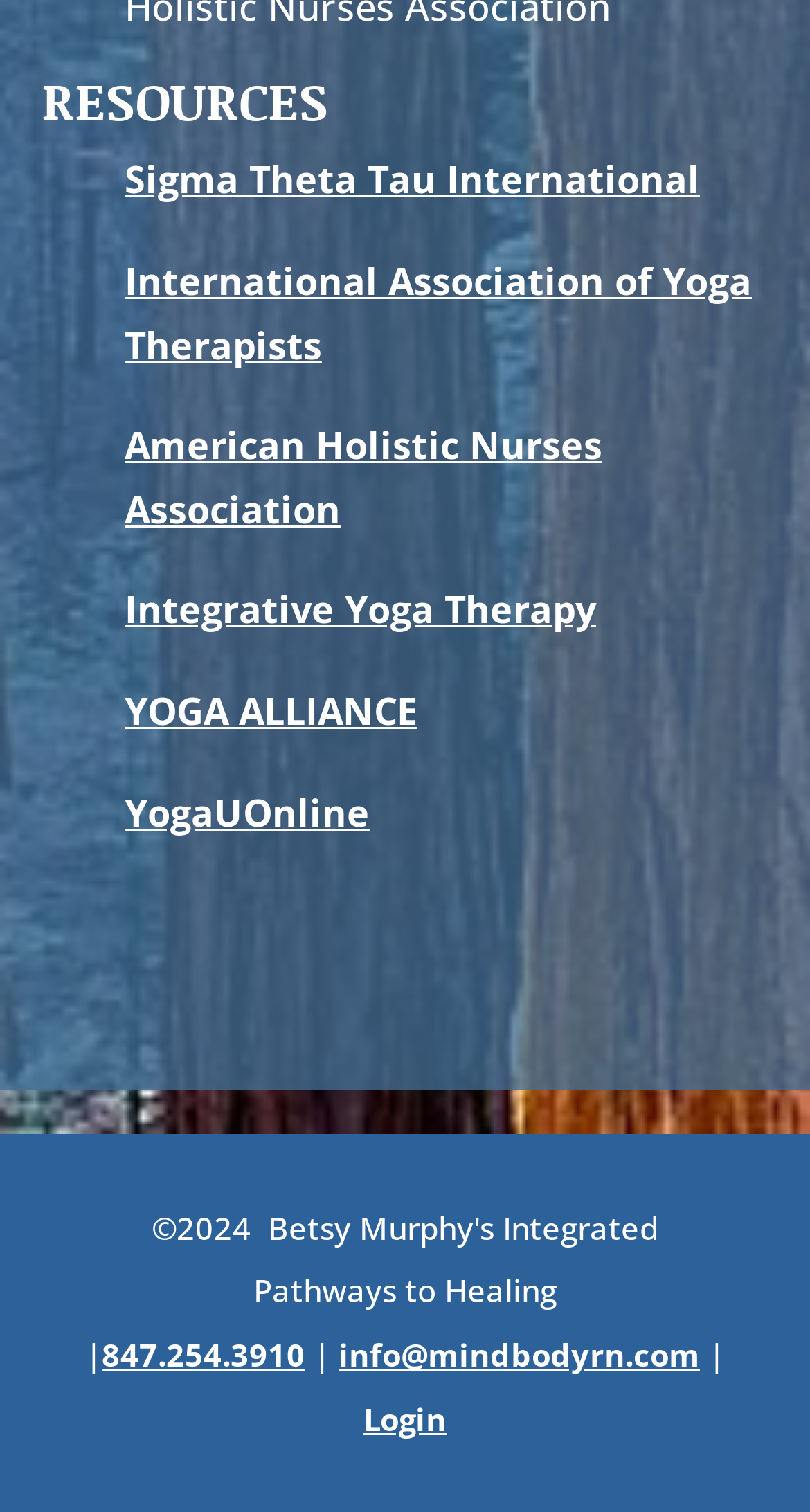What is the first resource listed? Refer to the image and provide a one-word or short phrase answer.

Sigma Theta Tau International